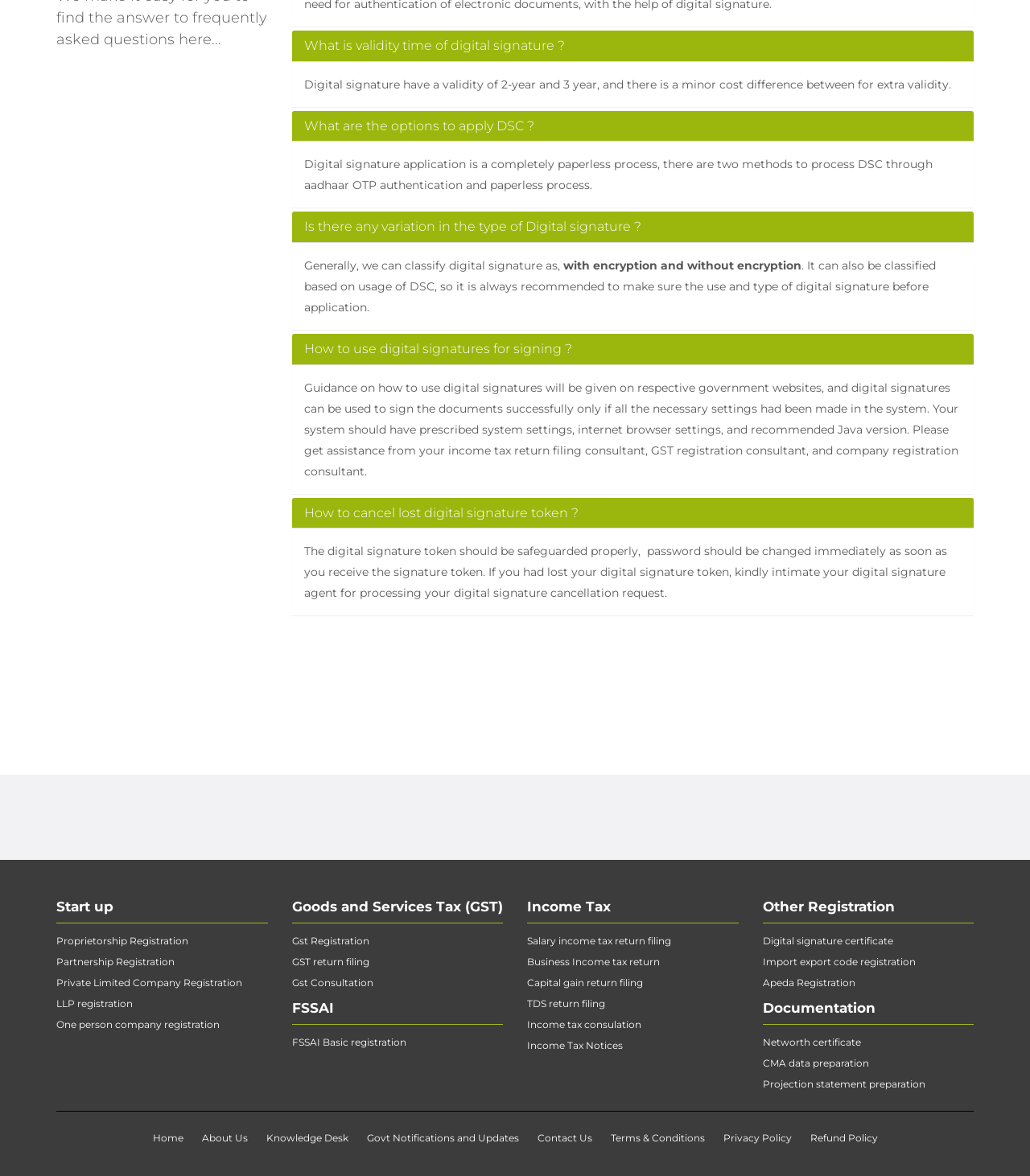What is the validity period of a digital signature?
Refer to the screenshot and answer in one word or phrase.

2-year and 3-year